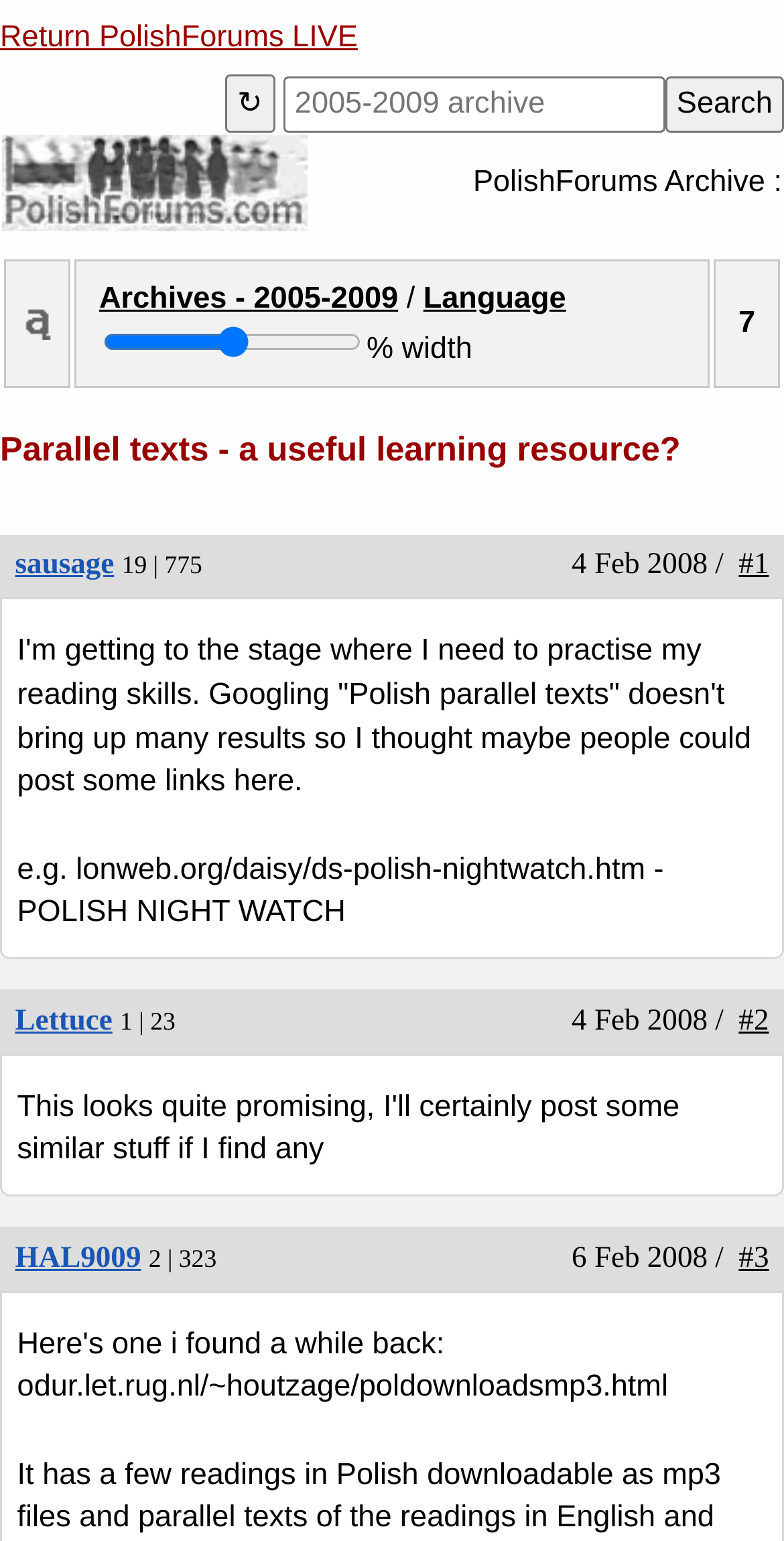Please find the bounding box coordinates for the clickable element needed to perform this instruction: "Click on the 'Return PolishForums LIVE' link".

[0.0, 0.01, 0.456, 0.038]